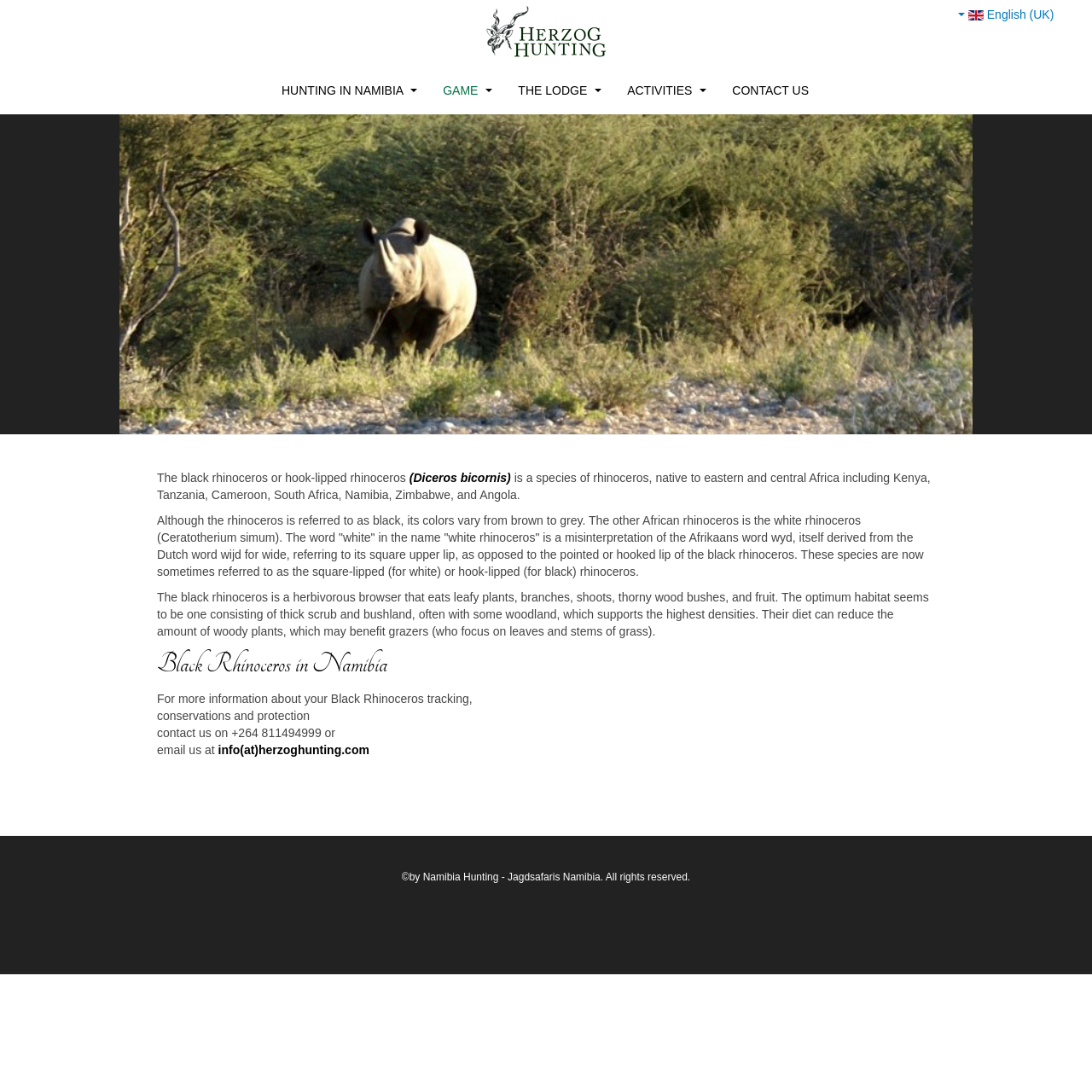Please reply with a single word or brief phrase to the question: 
What is the contact email address for Black Rhinoceros tracking?

info(at)herzoghunting.com